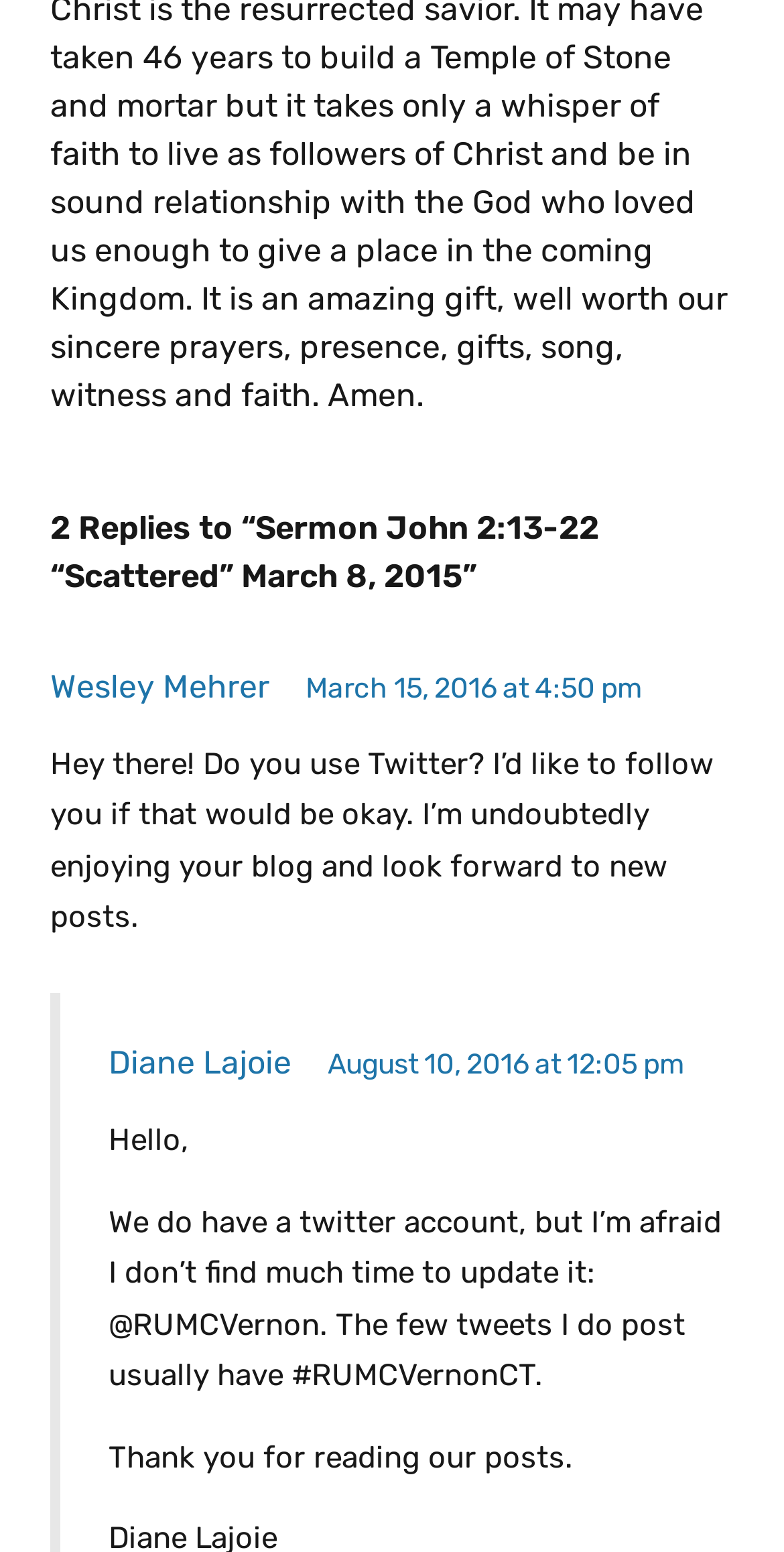Please answer the following query using a single word or phrase: 
What is the Twitter handle mentioned in the webpage?

@RUMCVernon